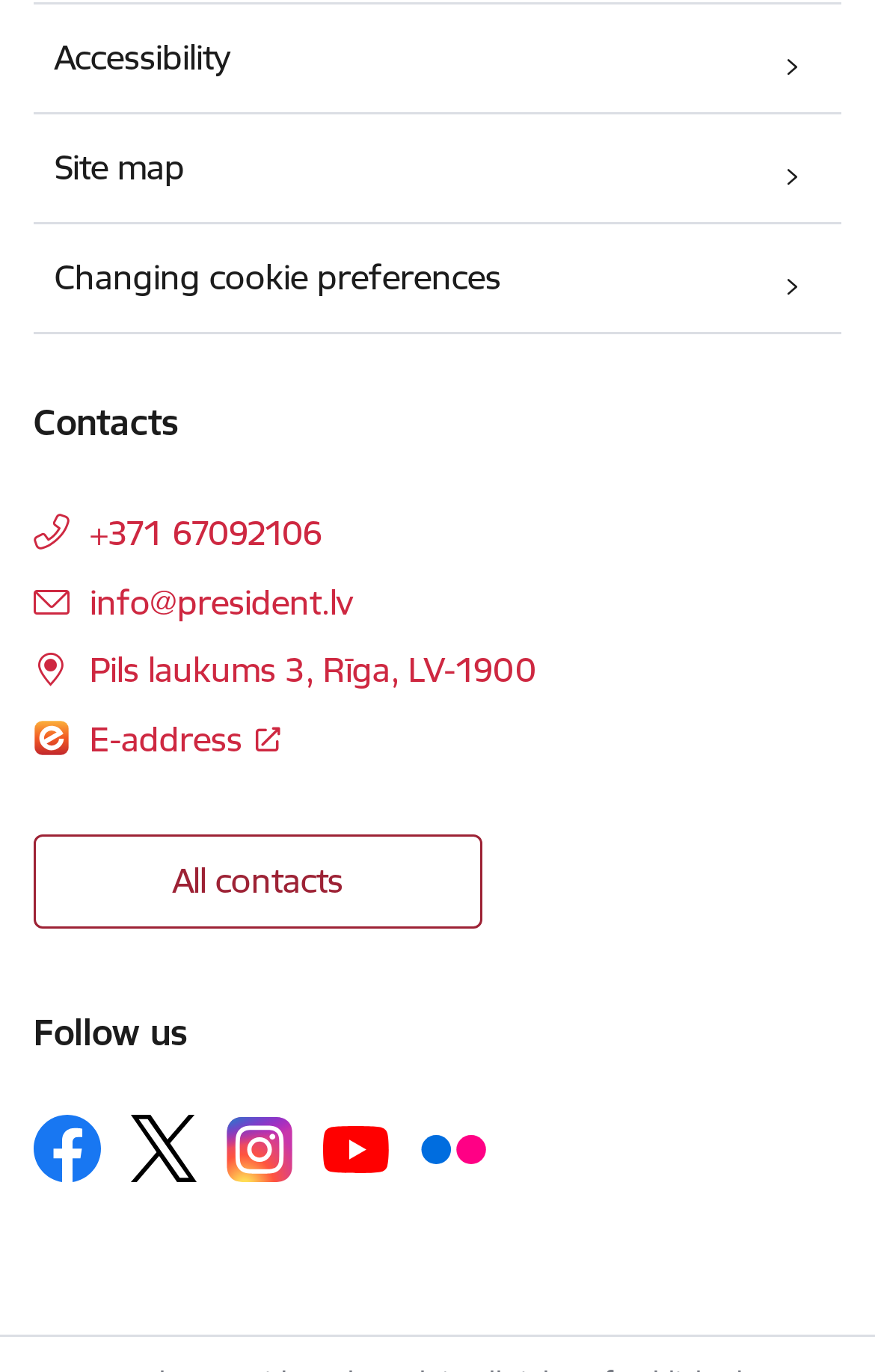How many links are there in the 'Contacts' section?
Please ensure your answer to the question is detailed and covers all necessary aspects.

The 'Contacts' section is located in the middle of the webpage and contains five links: 'Phone number', 'info@president.lv', 'Pils laukums 3, Rīga, LV-1900', 'E-address', and 'All contacts'.